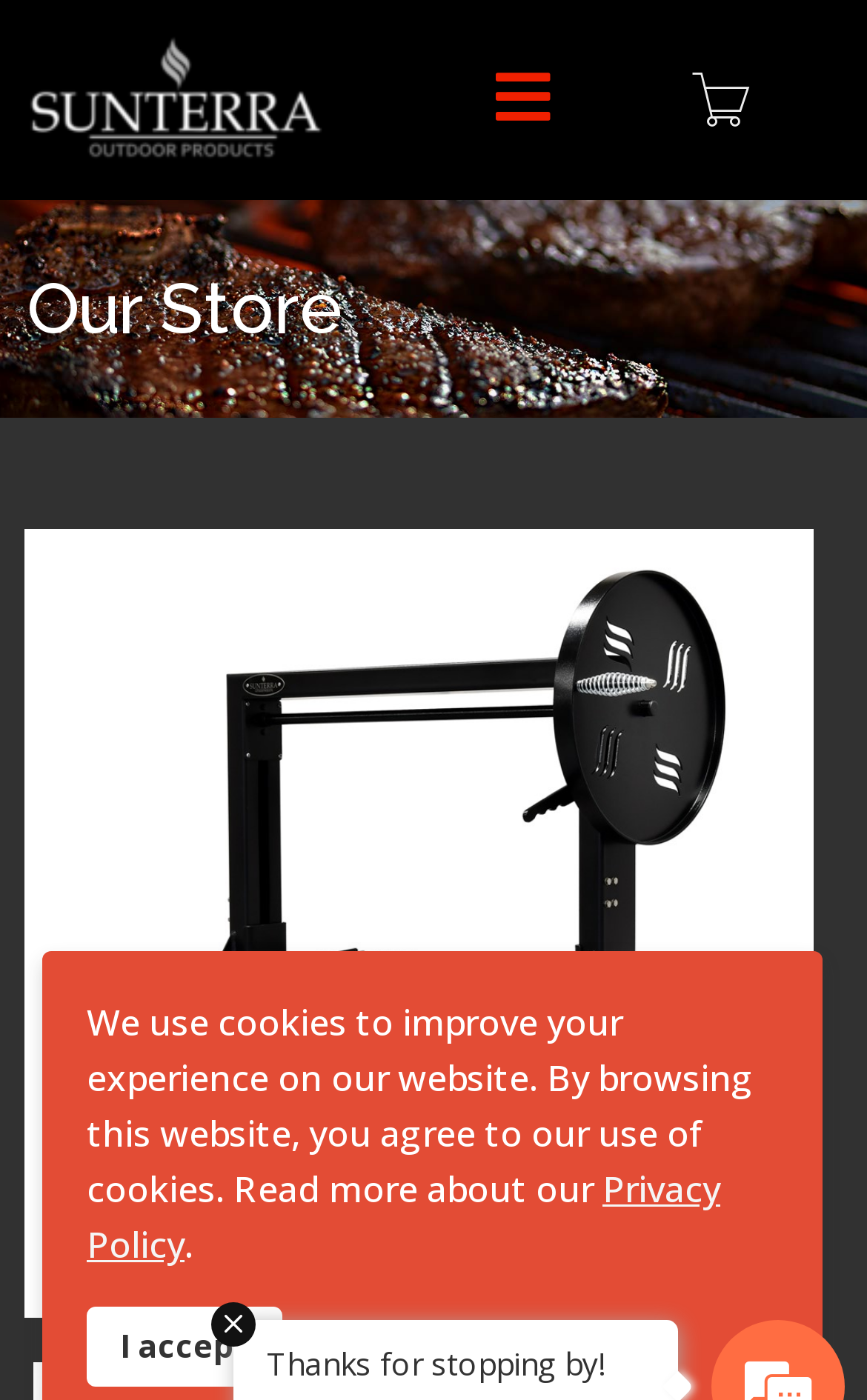Is there a greeting message on the webpage?
Give a single word or phrase as your answer by examining the image.

Yes